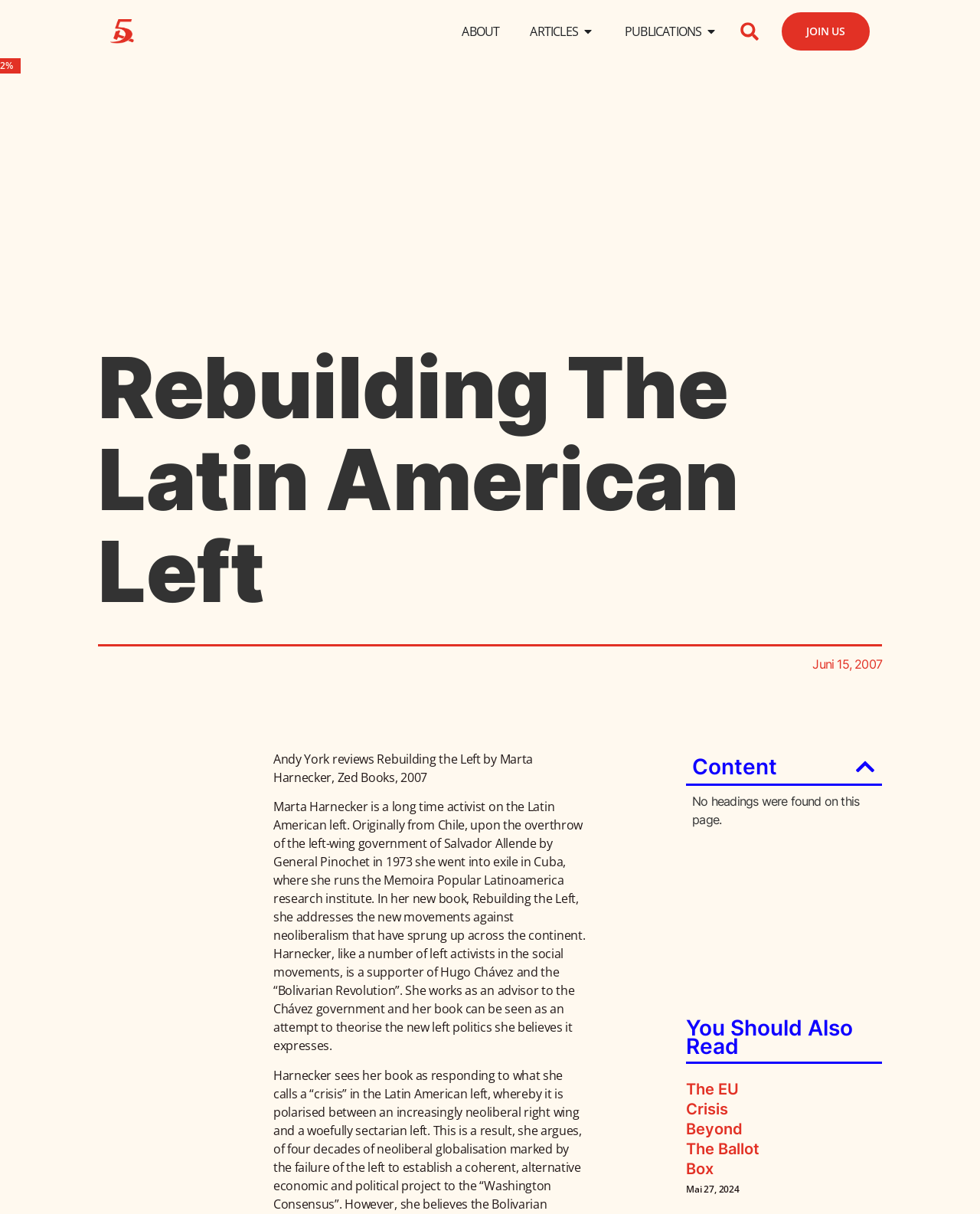What is the title of the article reviewed by Andy York?
Answer the question with a single word or phrase, referring to the image.

Rebuilding the Left